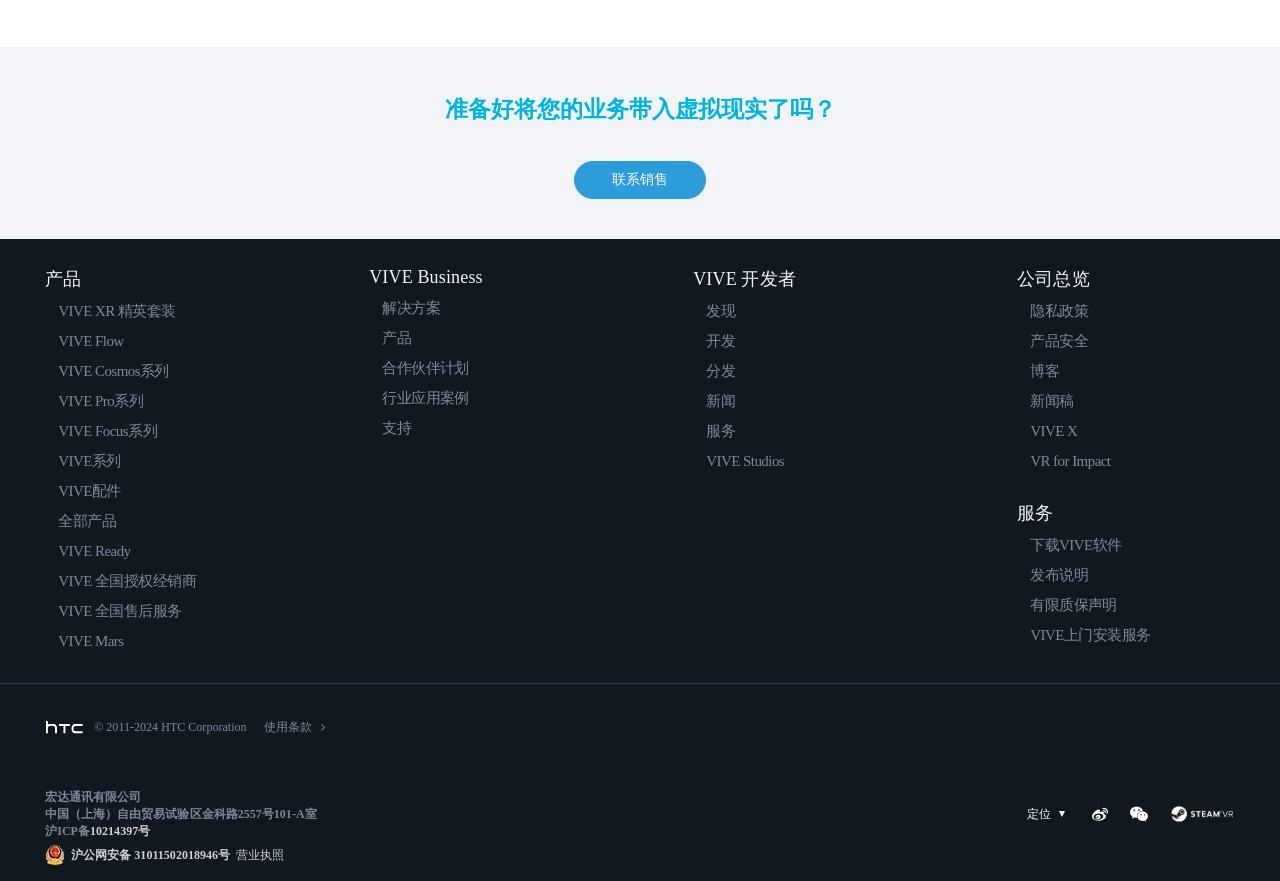Reply to the question with a single word or phrase:
What is the main theme of this website?

VIVE Business